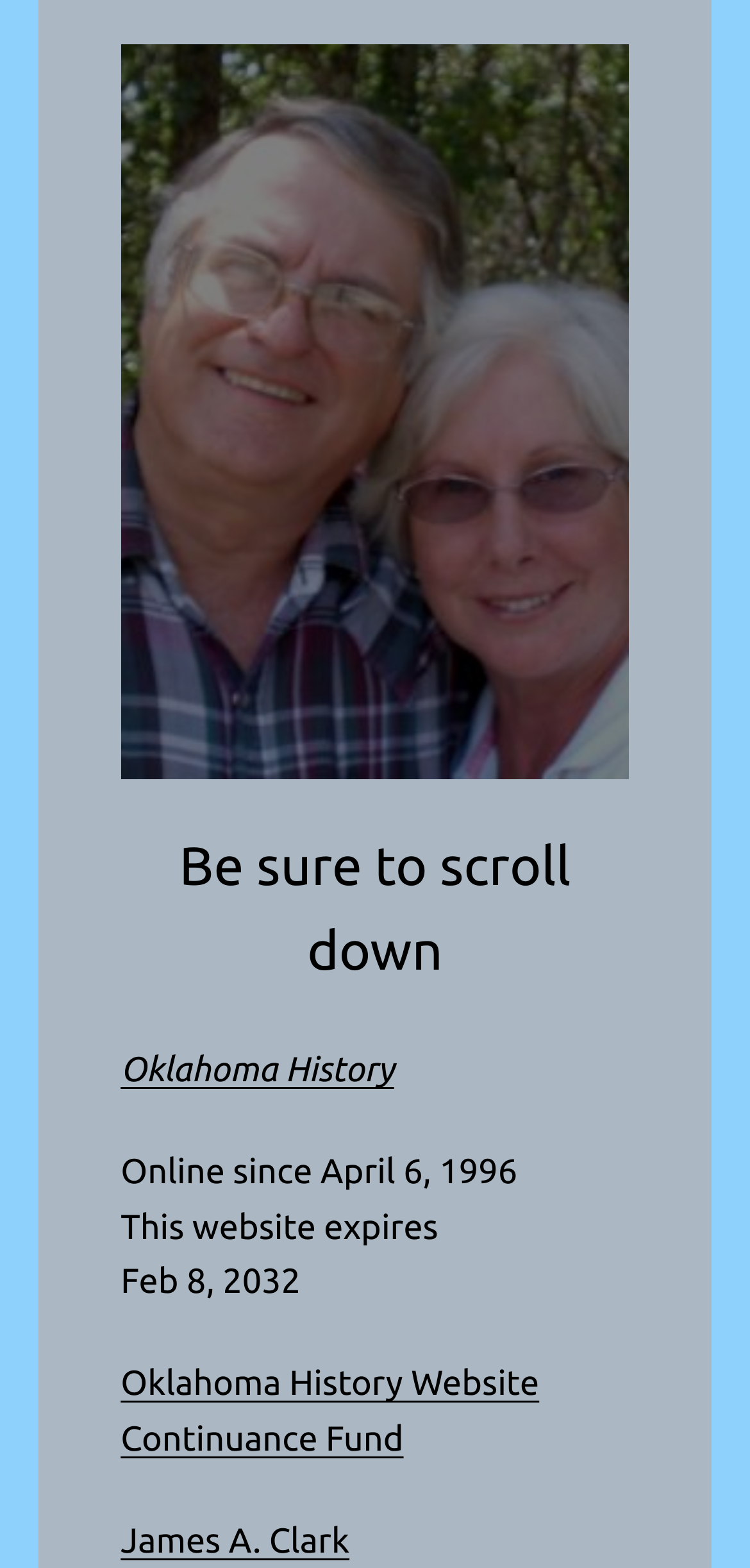What is the instruction given to the user at the top of the webpage?
Please ensure your answer is as detailed and informative as possible.

I determined the answer by reading the static text 'Be sure to scroll down' which is located at the top of the webpage, indicating that it is an instruction to the user.